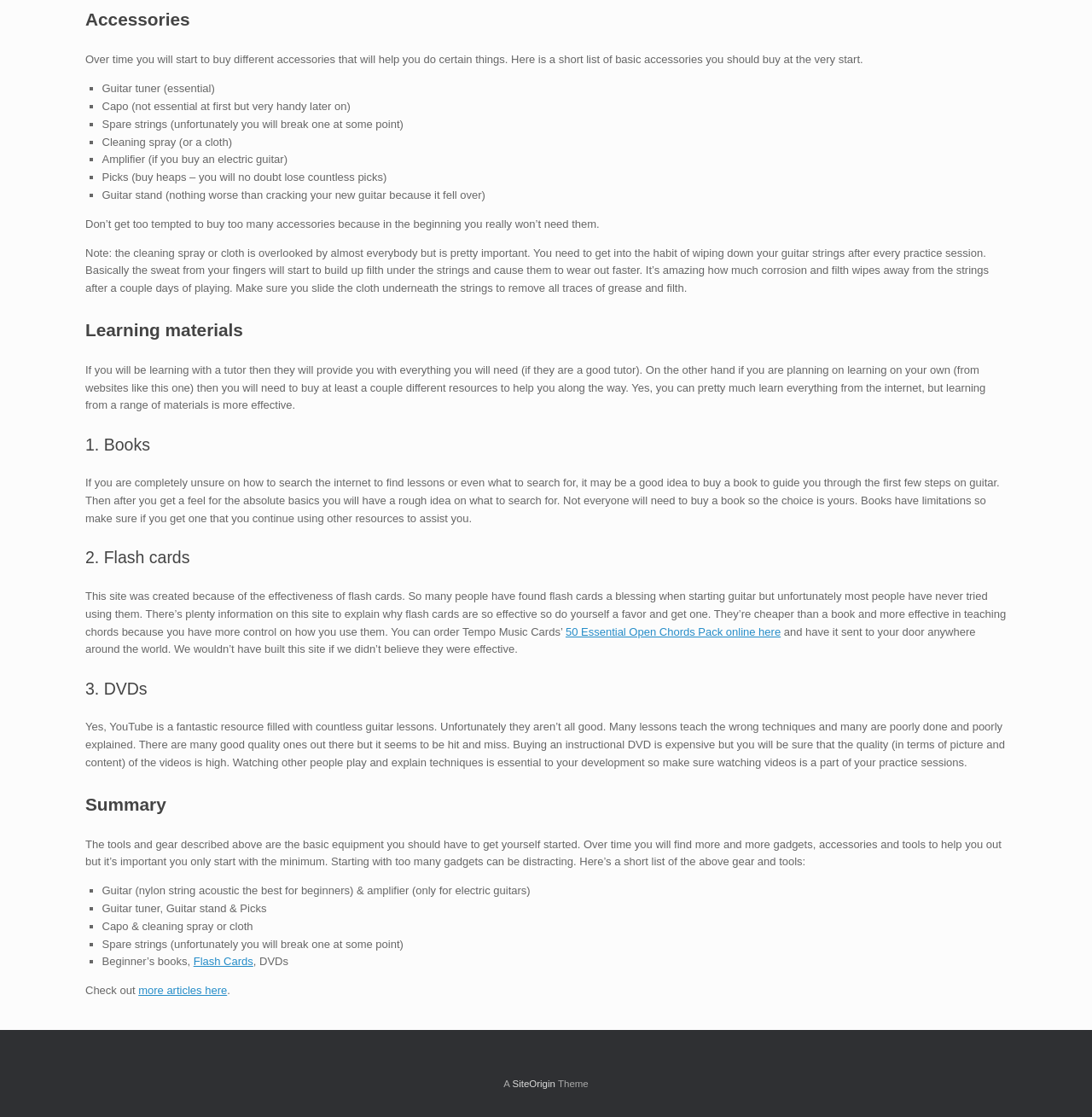Highlight the bounding box of the UI element that corresponds to this description: "Flash Cards".

[0.177, 0.855, 0.232, 0.867]